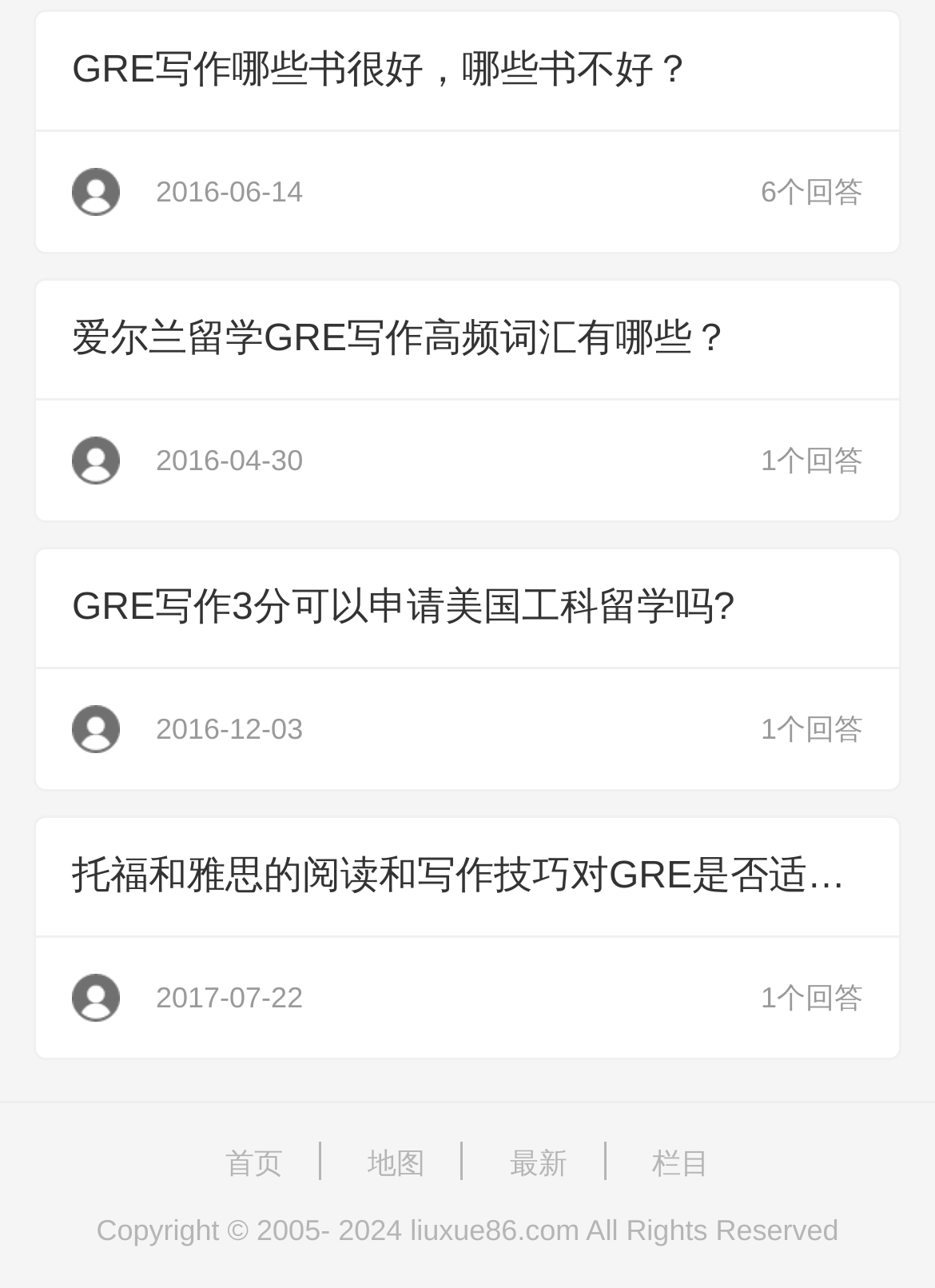Kindly respond to the following question with a single word or a brief phrase: 
What is the topic of the first link?

GRE writing